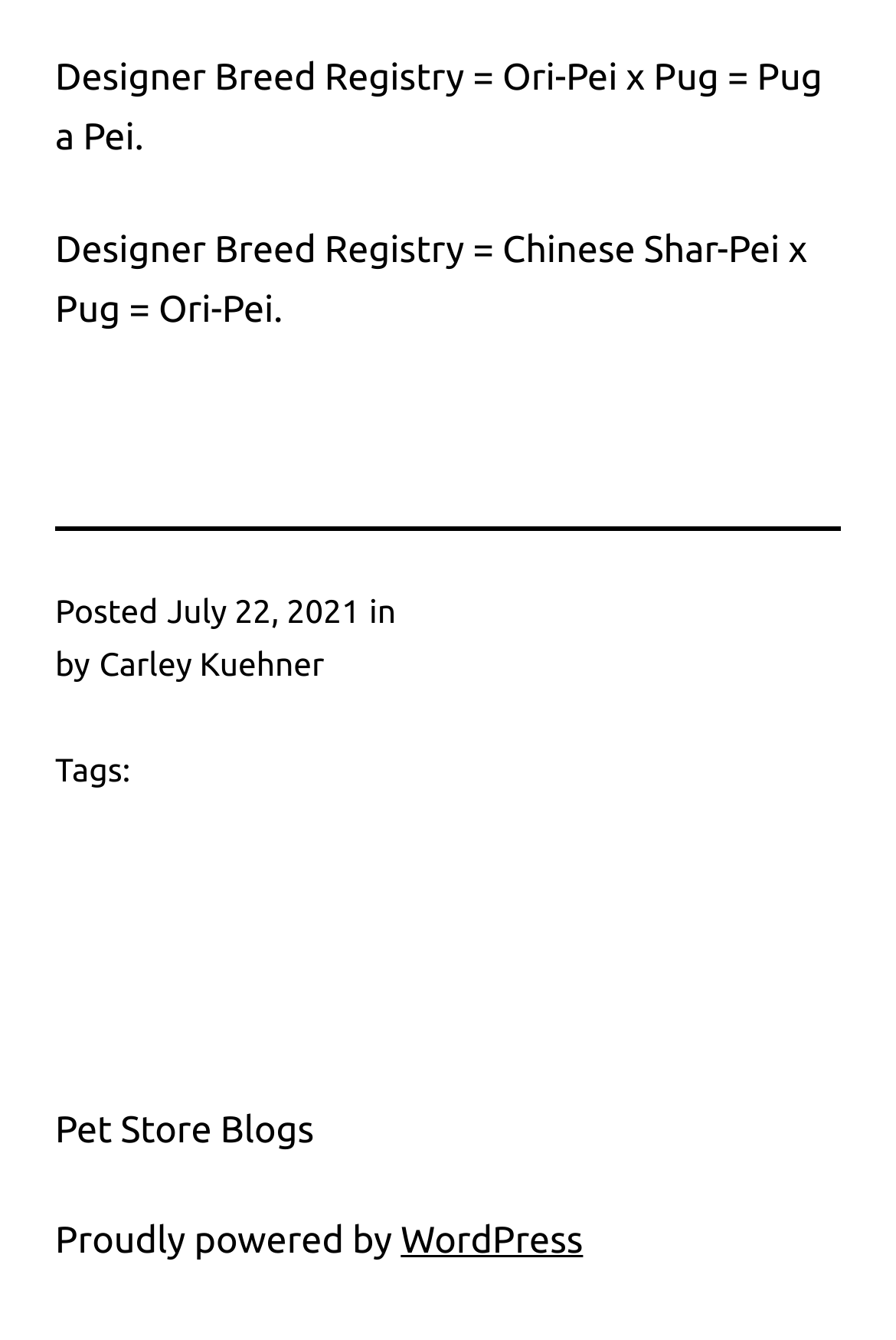Review the image closely and give a comprehensive answer to the question: What is the name of the blogging platform?

The name of the blogging platform is mentioned in the link element, which says 'Proudly powered by WordPress'.